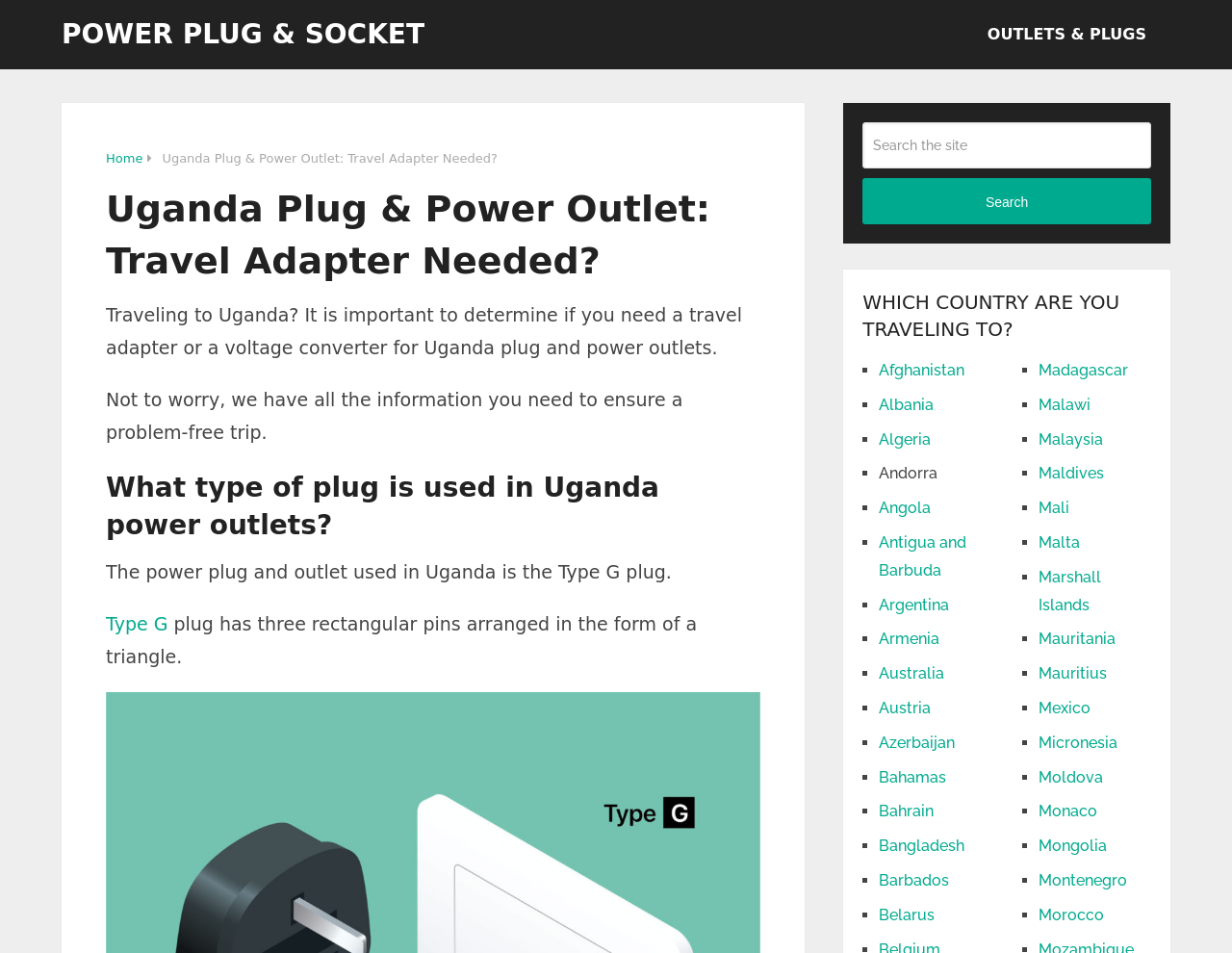Can you provide the bounding box coordinates for the element that should be clicked to implement the instruction: "View the comments section"?

None